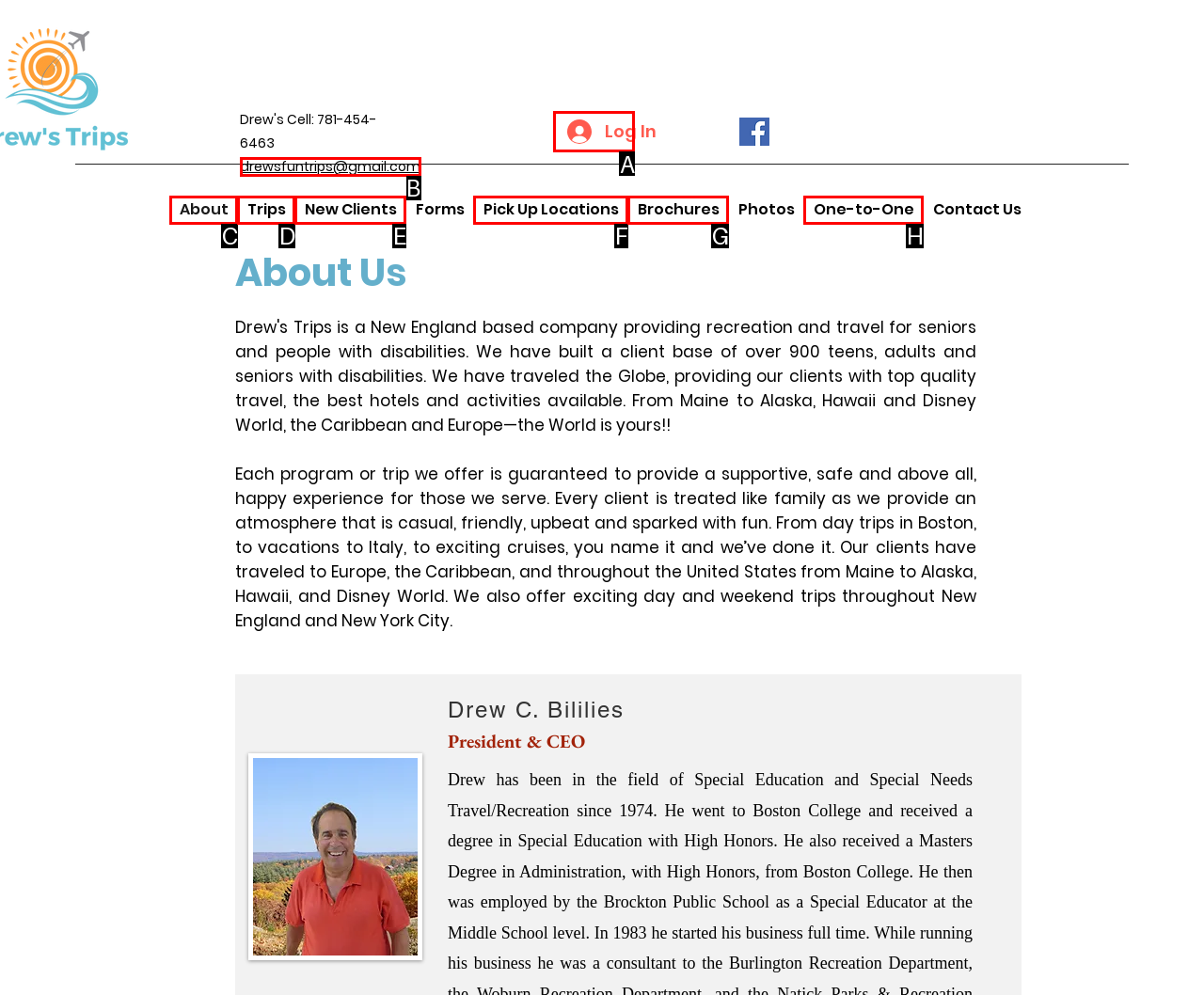Determine the letter of the UI element I should click on to complete the task: Click the Log In button from the provided choices in the screenshot.

A